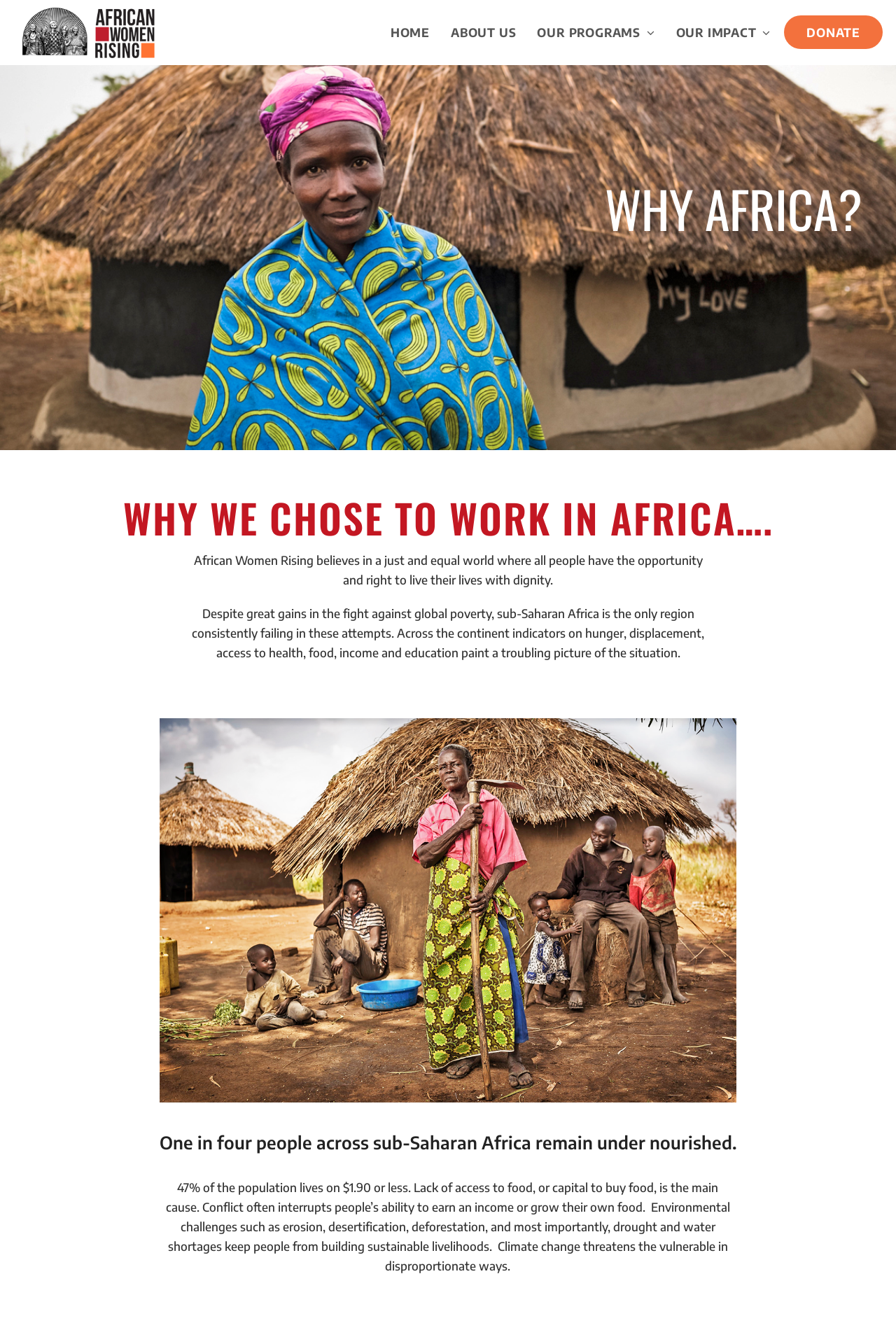What is the primary cause of hunger in sub-Saharan Africa?
Using the screenshot, give a one-word or short phrase answer.

Lack of access to food or capital